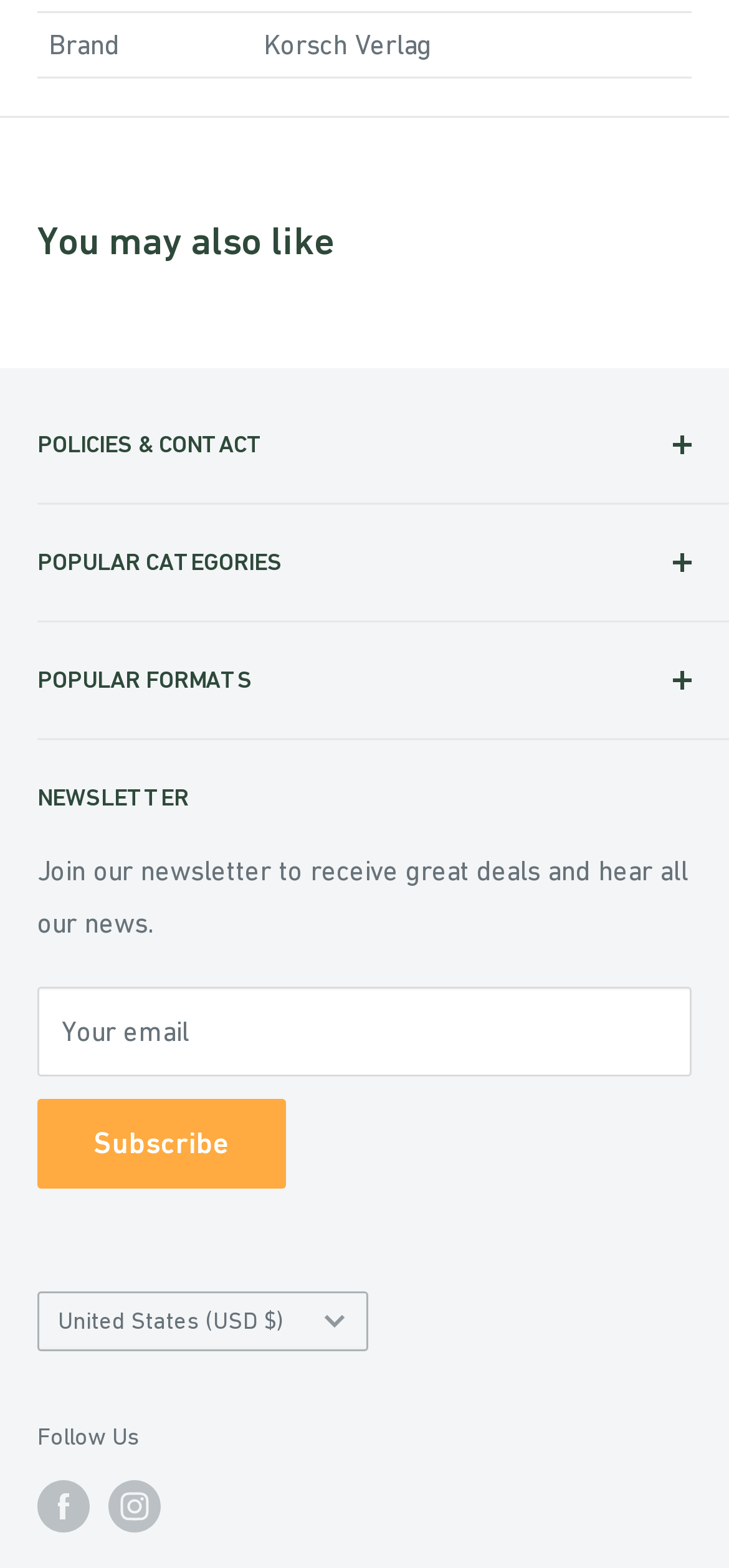Pinpoint the bounding box coordinates of the clickable area necessary to execute the following instruction: "Enter your name". The coordinates should be given as four float numbers between 0 and 1, namely [left, top, right, bottom].

None